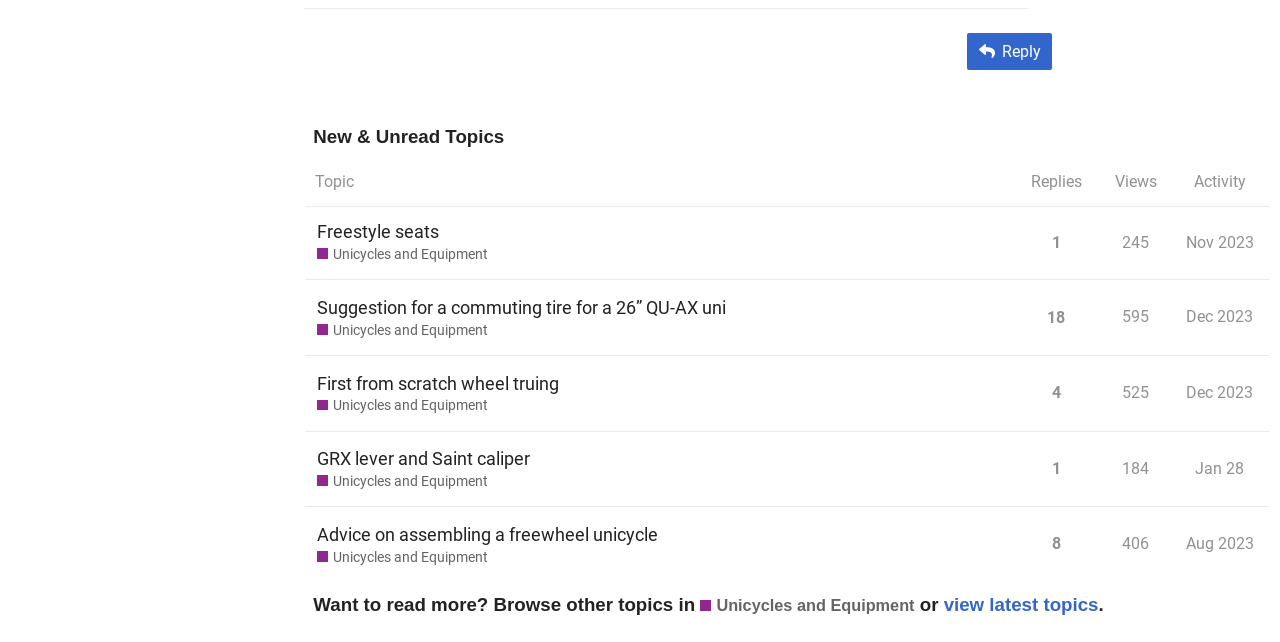How many replies does the topic 'Freestyle seats Unicycles and Equipment' have?
Give a one-word or short-phrase answer derived from the screenshot.

1